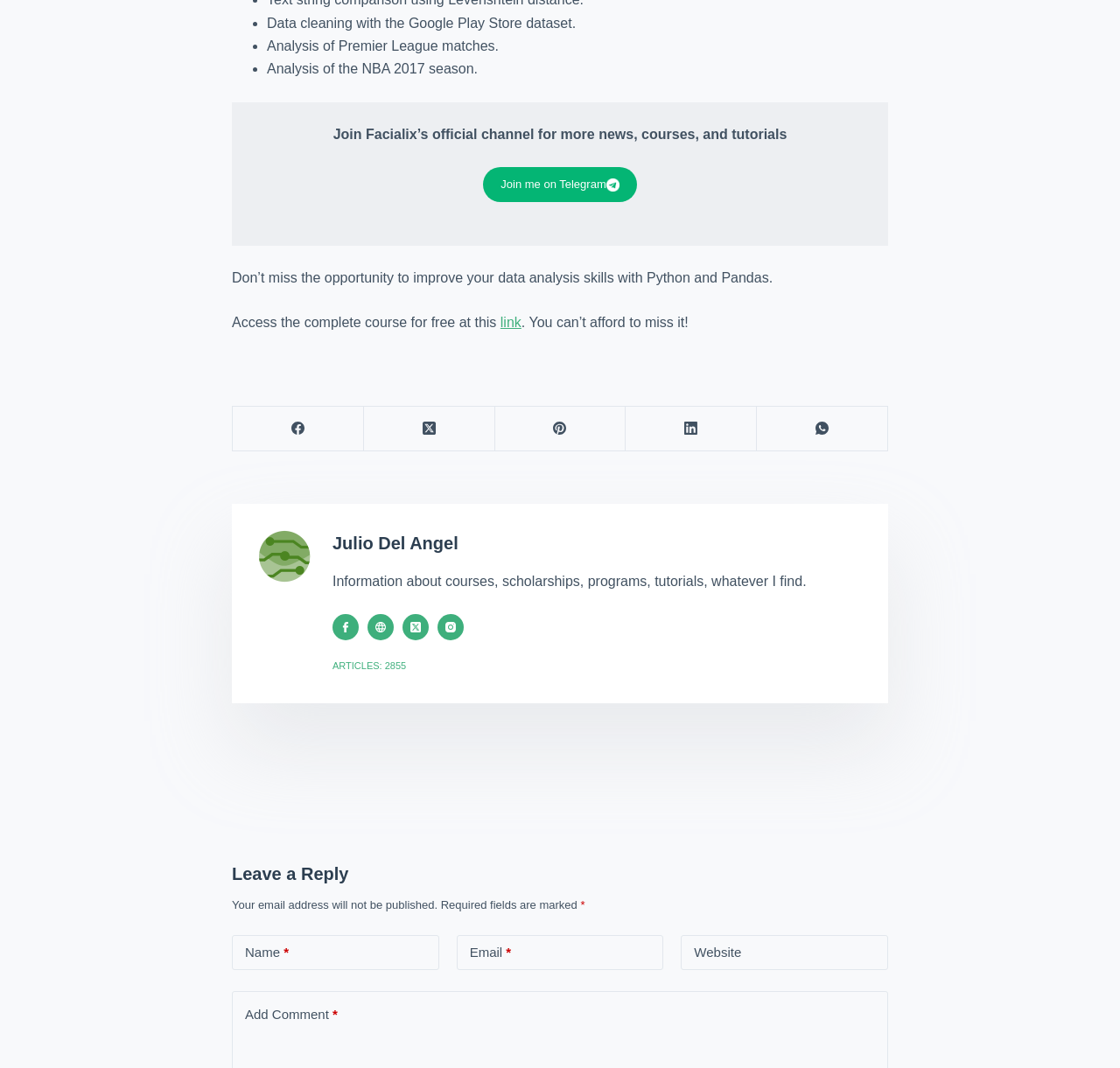Please provide a comprehensive answer to the question below using the information from the image: What is the topic of the first bullet point?

The first bullet point is a StaticText element with the text 'Data cleaning with the Google Play Store dataset.' which indicates that the topic of the first bullet point is related to data cleaning using the Google Play Store dataset.